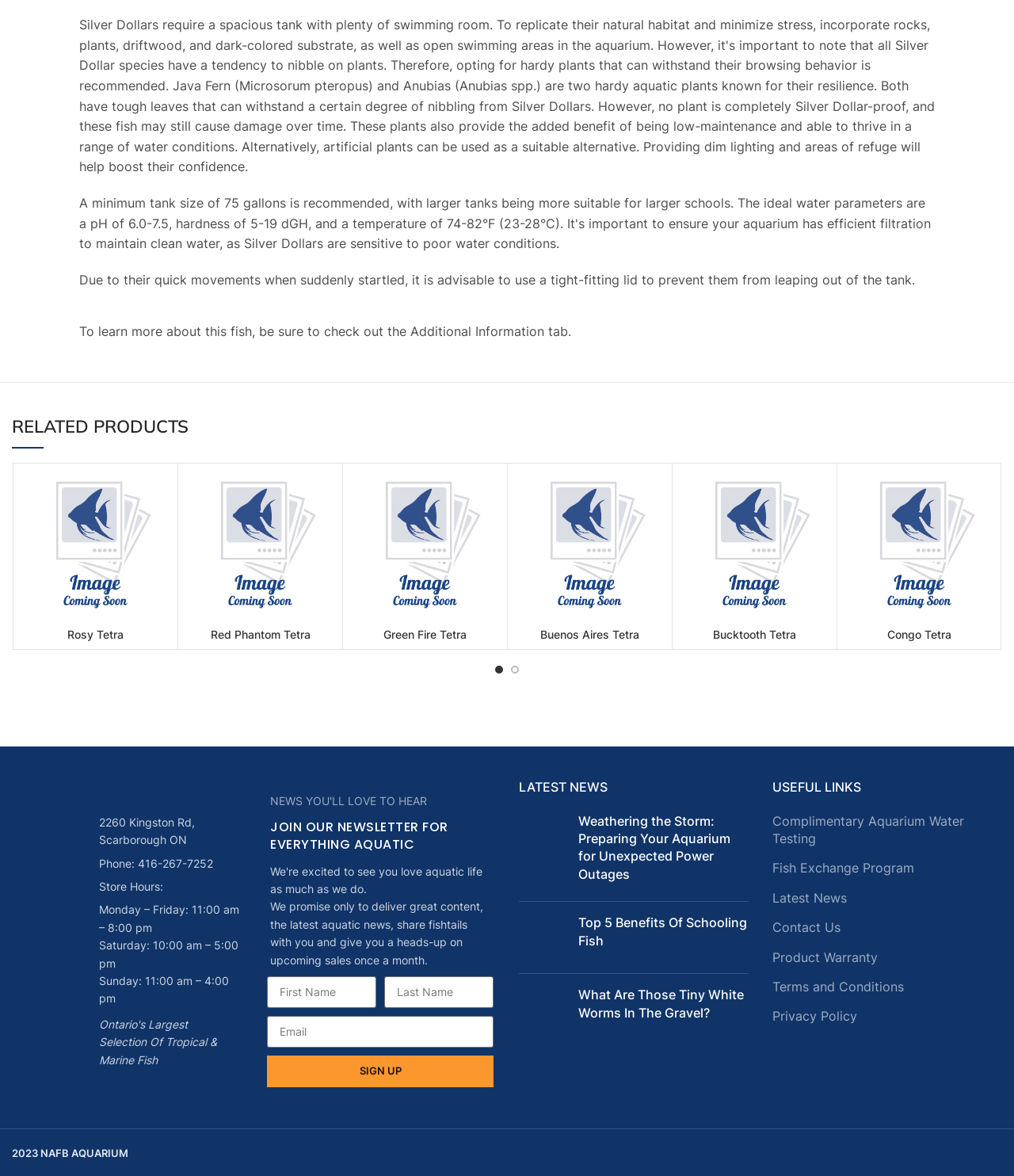Please determine the bounding box coordinates of the element to click on in order to accomplish the following task: "Enter your first name". Ensure the coordinates are four float numbers ranging from 0 to 1, i.e., [left, top, right, bottom].

[0.263, 0.83, 0.371, 0.857]